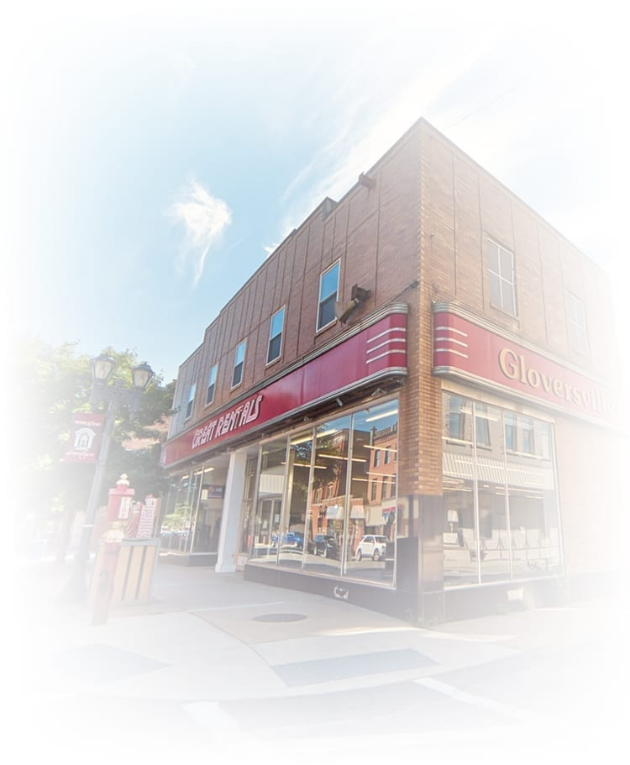Based on the image, please elaborate on the answer to the following question:
What type of windows does the building have?

The question inquires about the type of windows on the building. According to the caption, the building's windows are reflective glass, which reveals glimpses of the surrounding city.